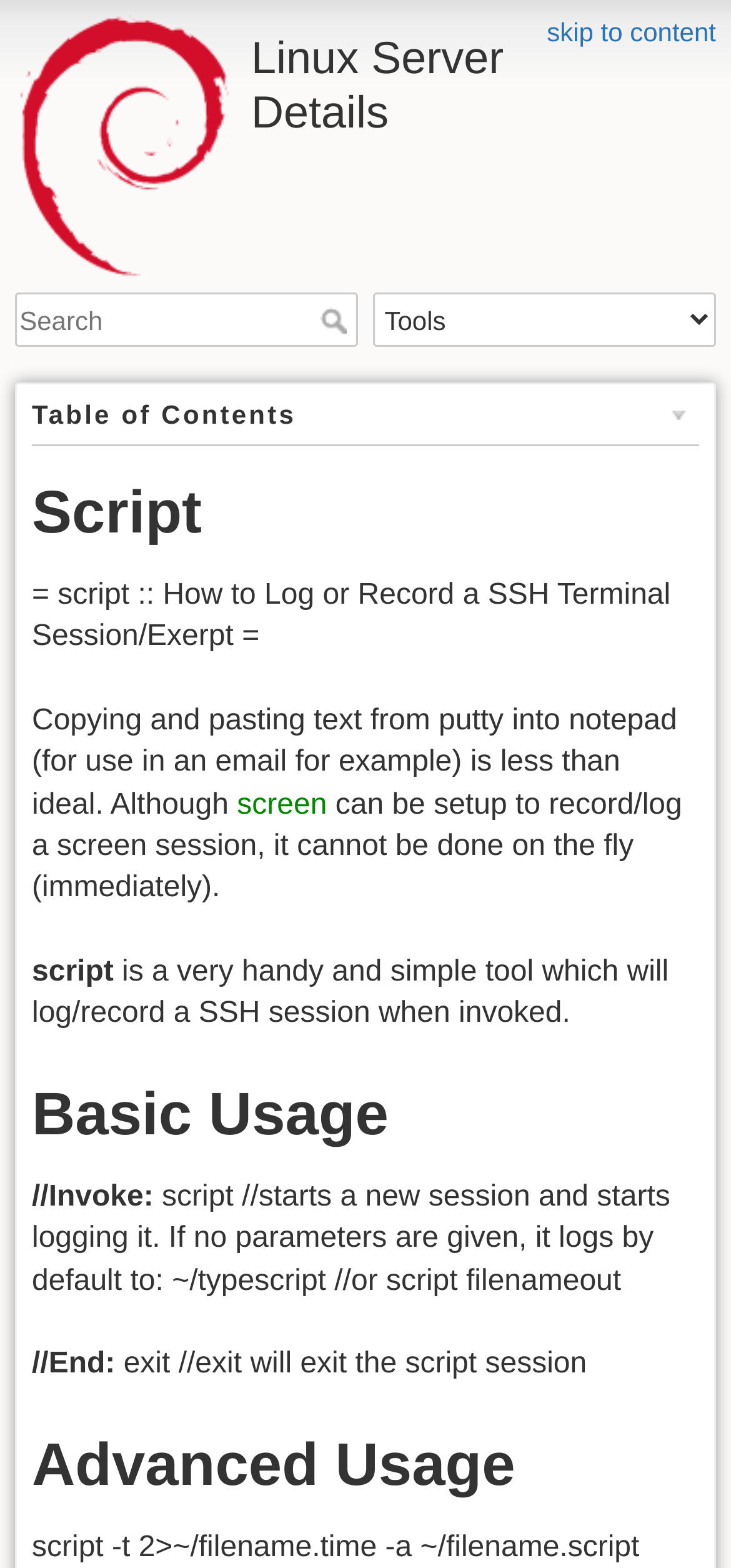Determine the bounding box for the HTML element described here: "Search". The coordinates should be given as [left, top, right, bottom] with each number being a float between 0 and 1.

[0.439, 0.196, 0.488, 0.212]